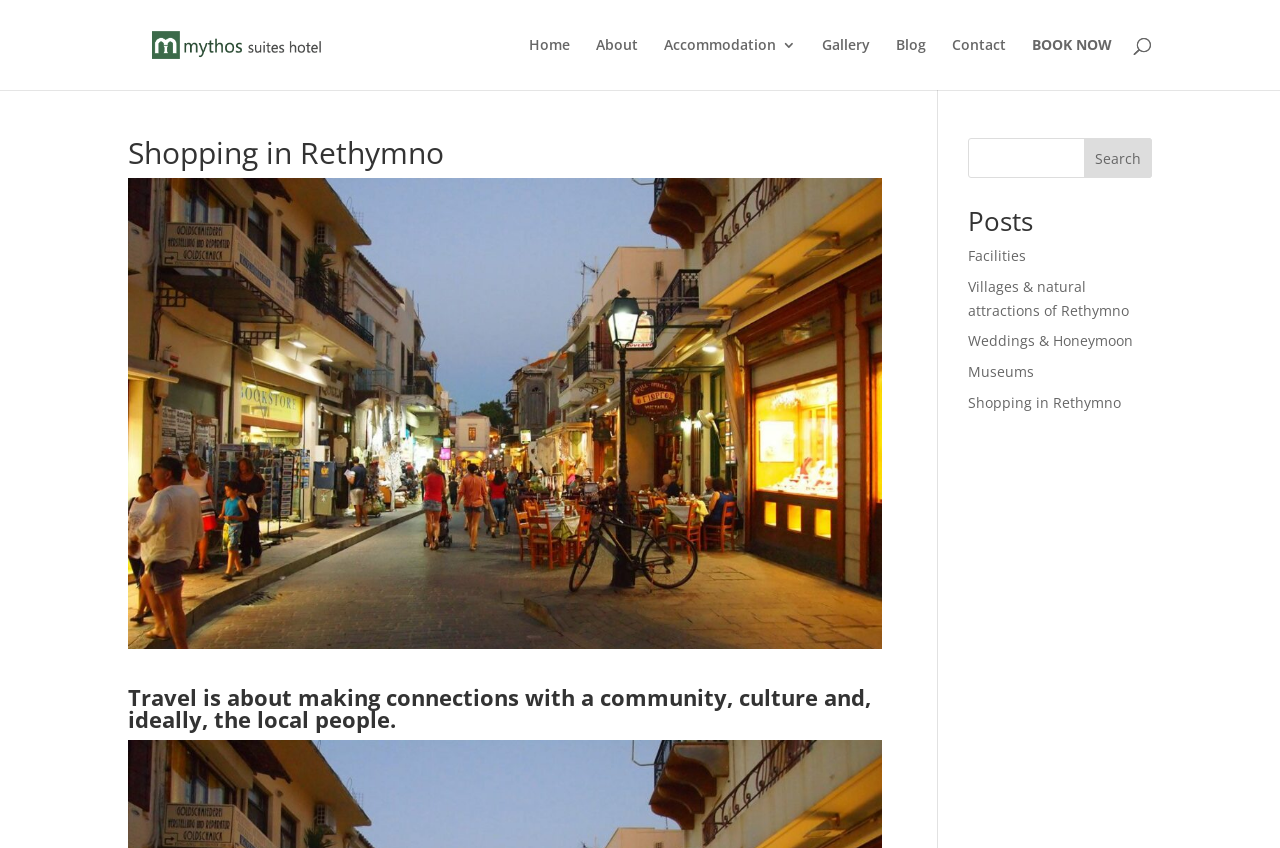What is the purpose of the button at the bottom-right?
Based on the image, provide your answer in one word or phrase.

Search